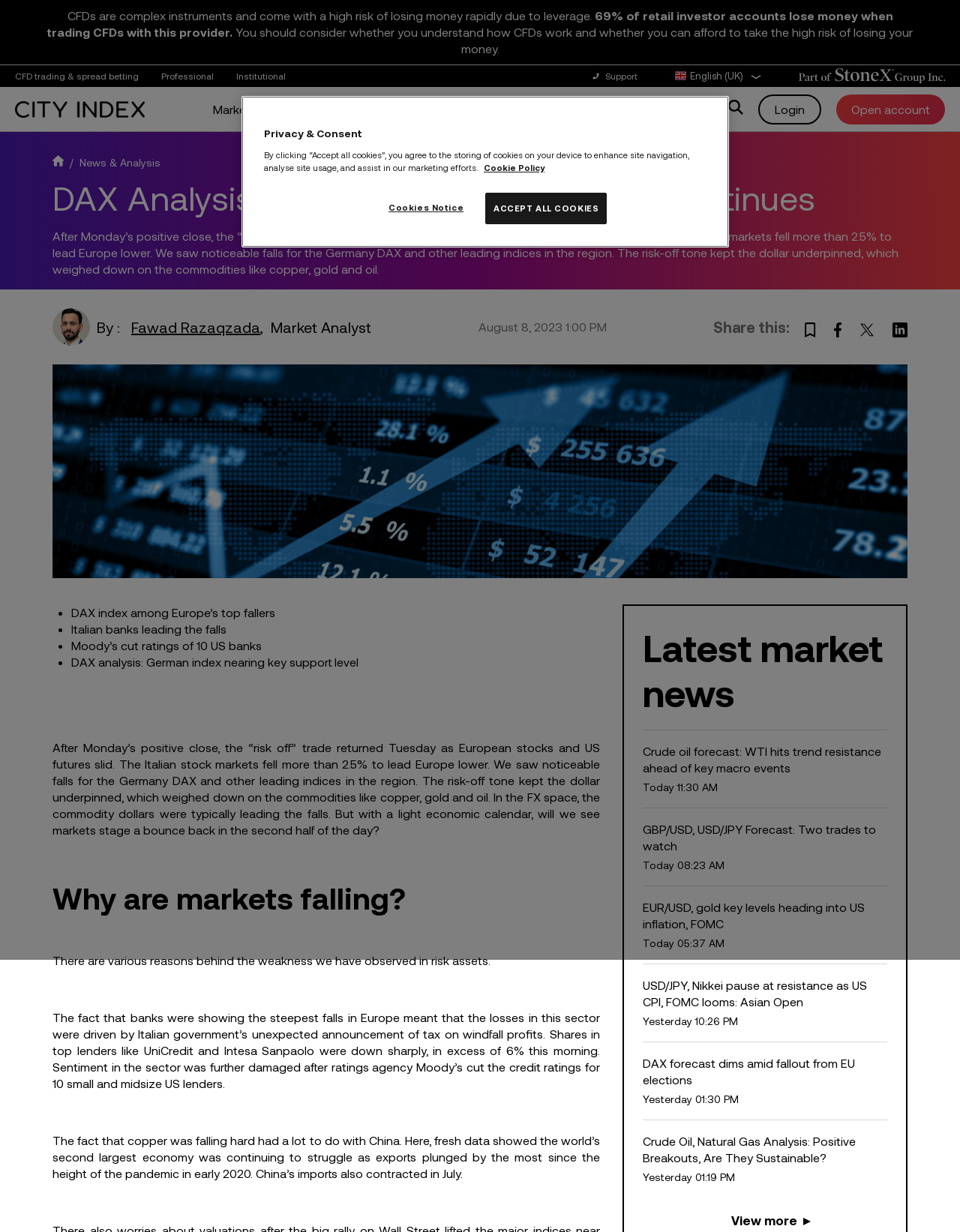Please find the bounding box coordinates of the element that you should click to achieve the following instruction: "View more market news". The coordinates should be presented as four float numbers between 0 and 1: [left, top, right, bottom].

[0.67, 0.984, 0.924, 0.996]